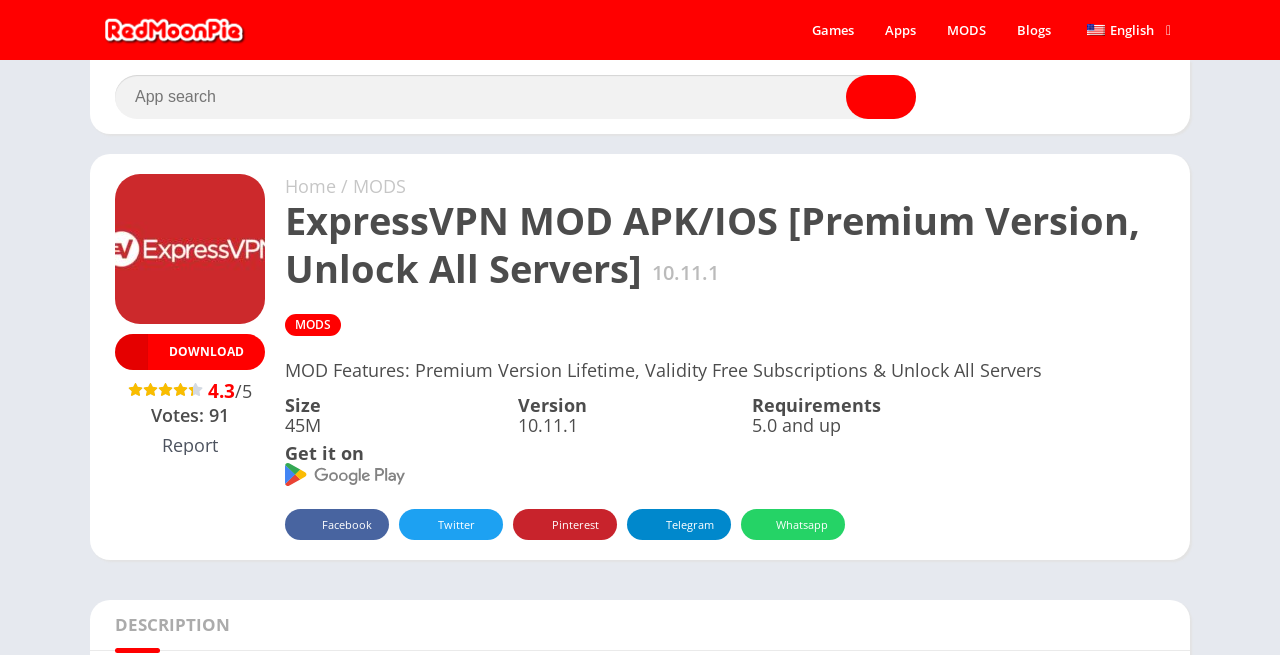Bounding box coordinates are specified in the format (top-left x, top-left y, bottom-right x, bottom-right y). All values are floating point numbers bounded between 0 and 1. Please provide the bounding box coordinate of the region this sentence describes: aria-label="Search" title="App search"

[0.661, 0.115, 0.716, 0.182]